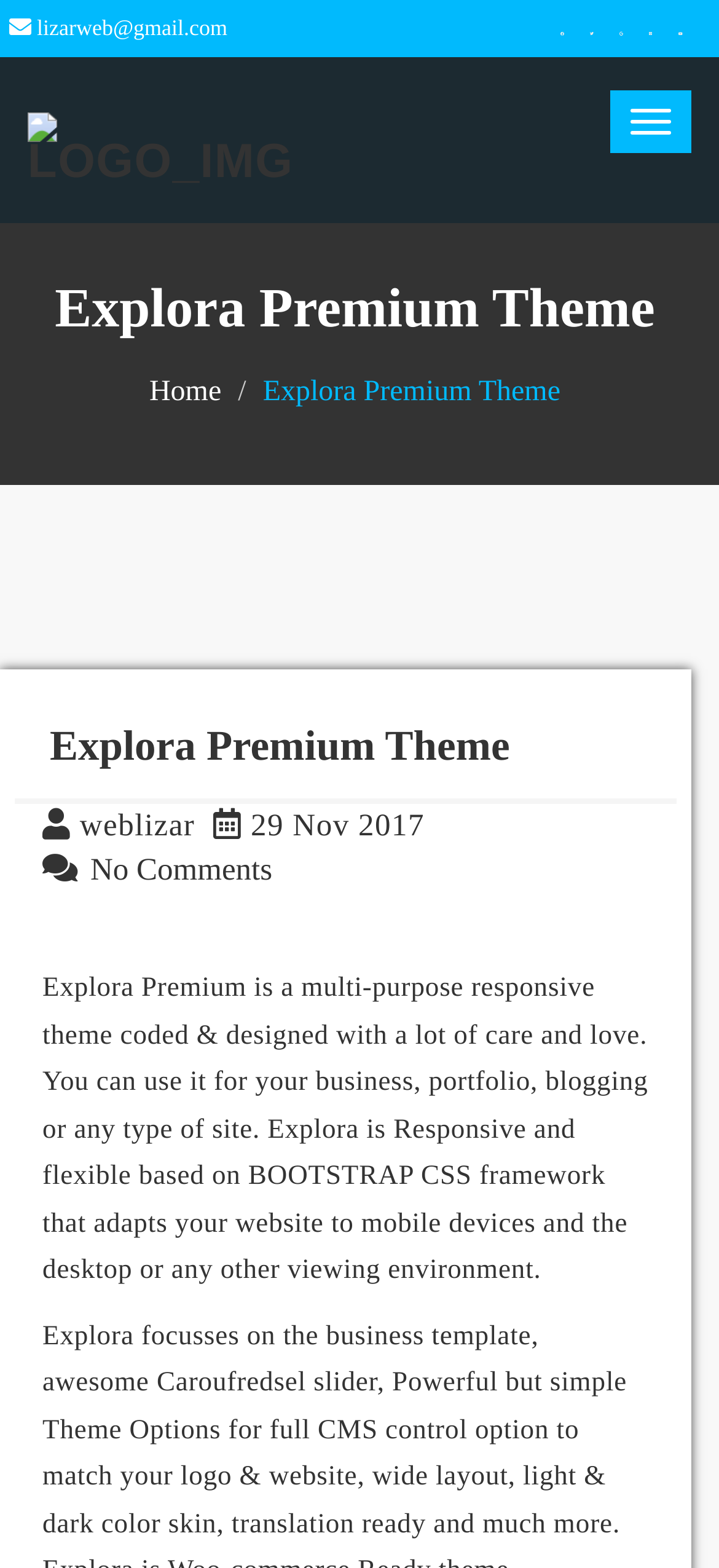What is the theme's framework?
Answer with a single word or phrase, using the screenshot for reference.

BOOTSTRAP CSS